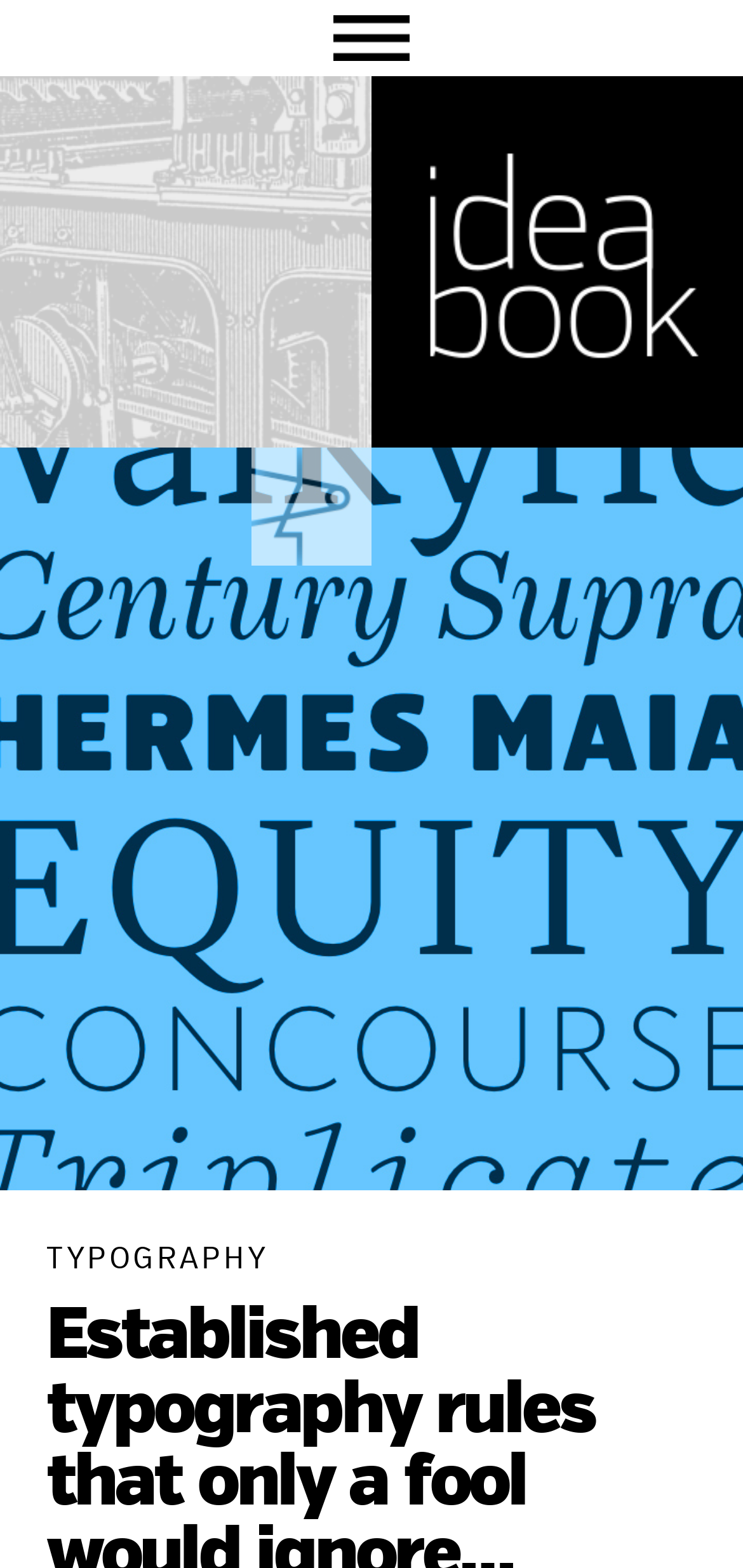Can you extract the primary headline text from the webpage?

Established typography rules that only a fool would ignore…